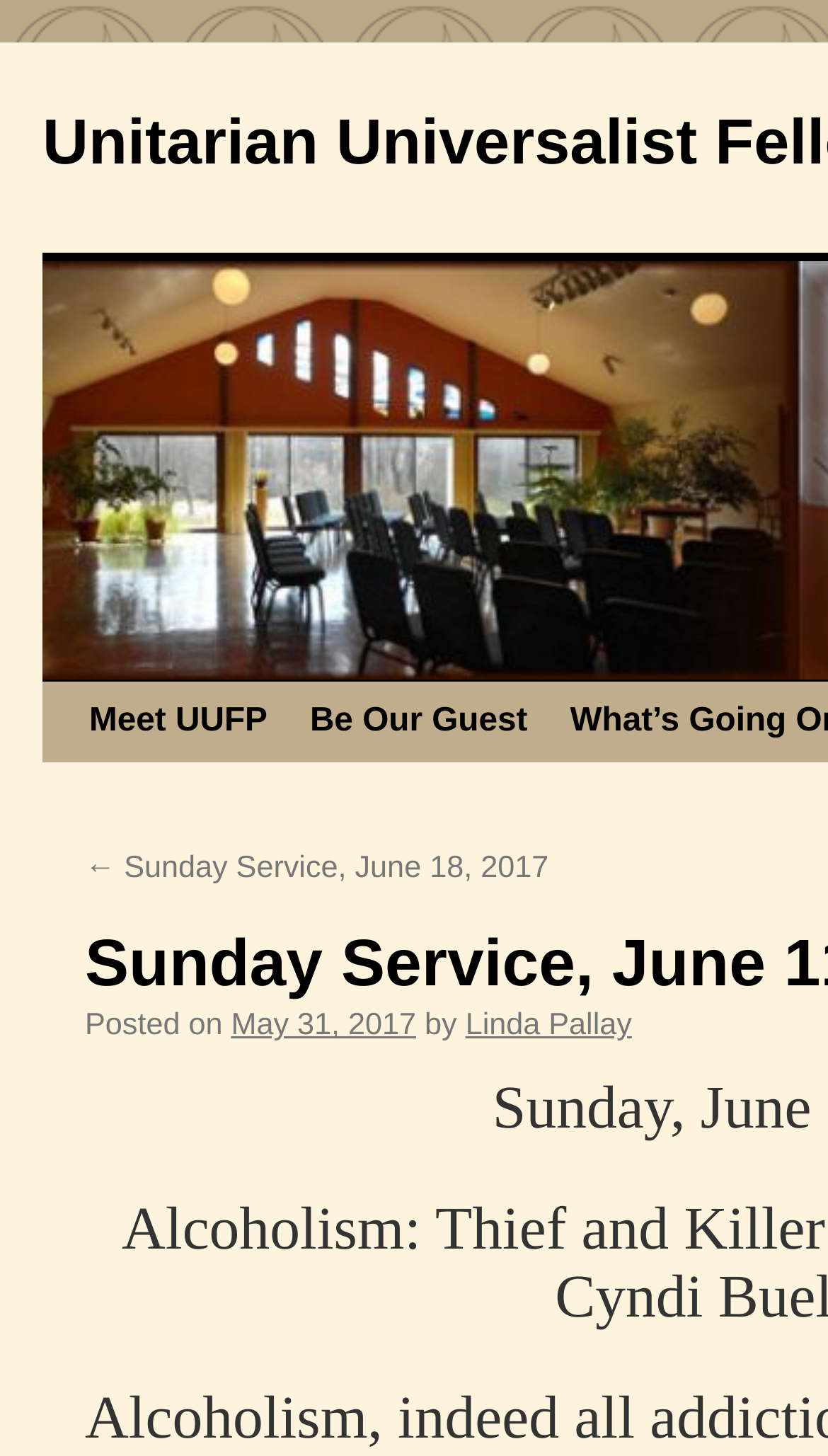Articulate a complete and detailed caption of the webpage elements.

The webpage appears to be a blog post or an article from the Unitarian Universalist Fellowship of Pottstown, specifically about a Sunday Service on June 11, 2017. 

At the top left of the page, there is a "Skip to content" link, followed by two more links, "Meet UUFP" and "Be Our Guest", which are positioned horizontally next to each other. 

Below these links, there is a section that seems to be related to navigation or browsing through posts. It contains a link to a previous post, "Sunday Service, June 18, 2017", which is positioned on the left. To the right of this link, there is a "Posted on" label, followed by a link to a post from "May 31, 2017". The author of the post, "Linda Pallay", is credited on the right side of this section.